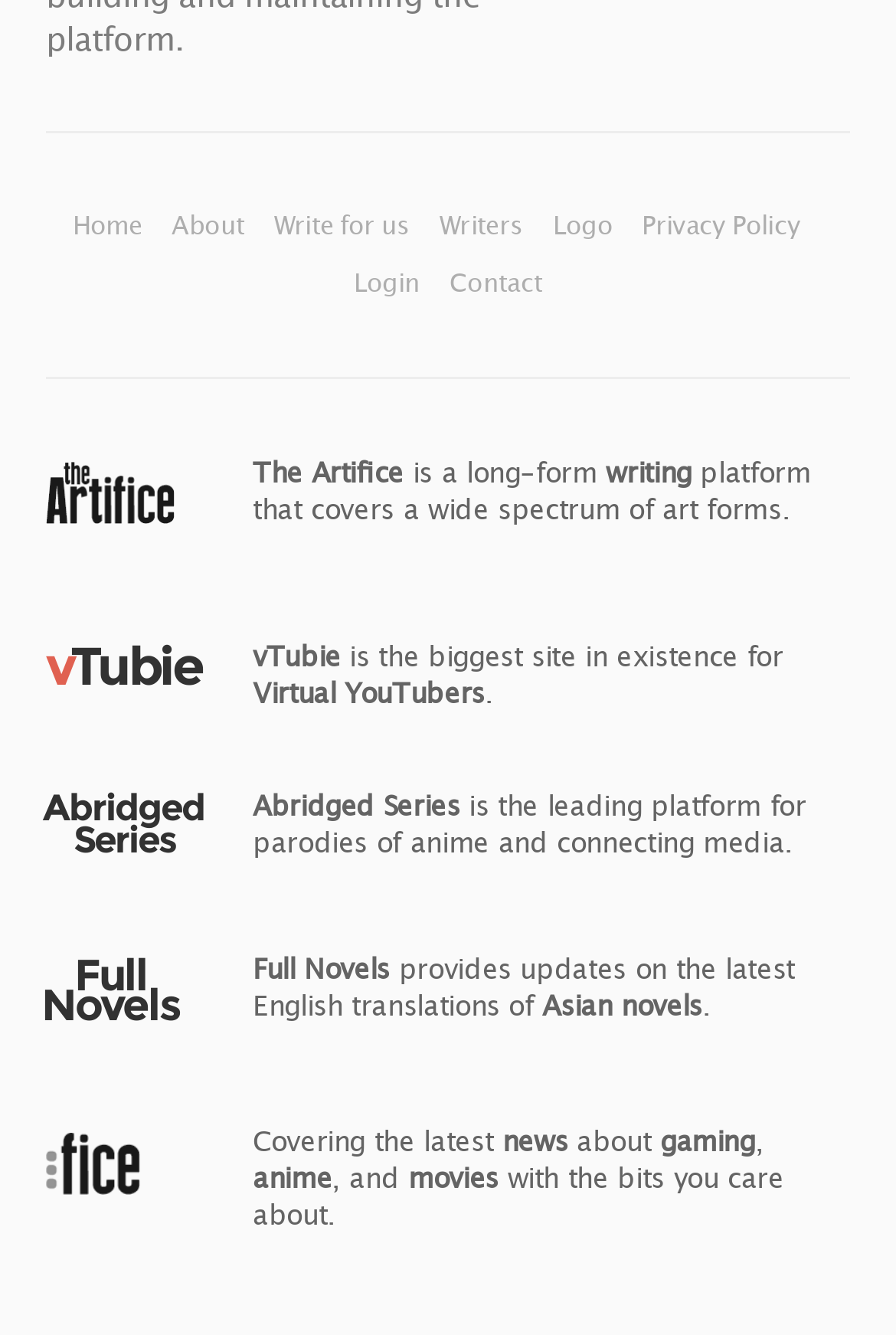Please identify the bounding box coordinates of the element I should click to complete this instruction: 'Click on the 'Home' link'. The coordinates should be given as four float numbers between 0 and 1, like this: [left, top, right, bottom].

[0.081, 0.157, 0.165, 0.179]